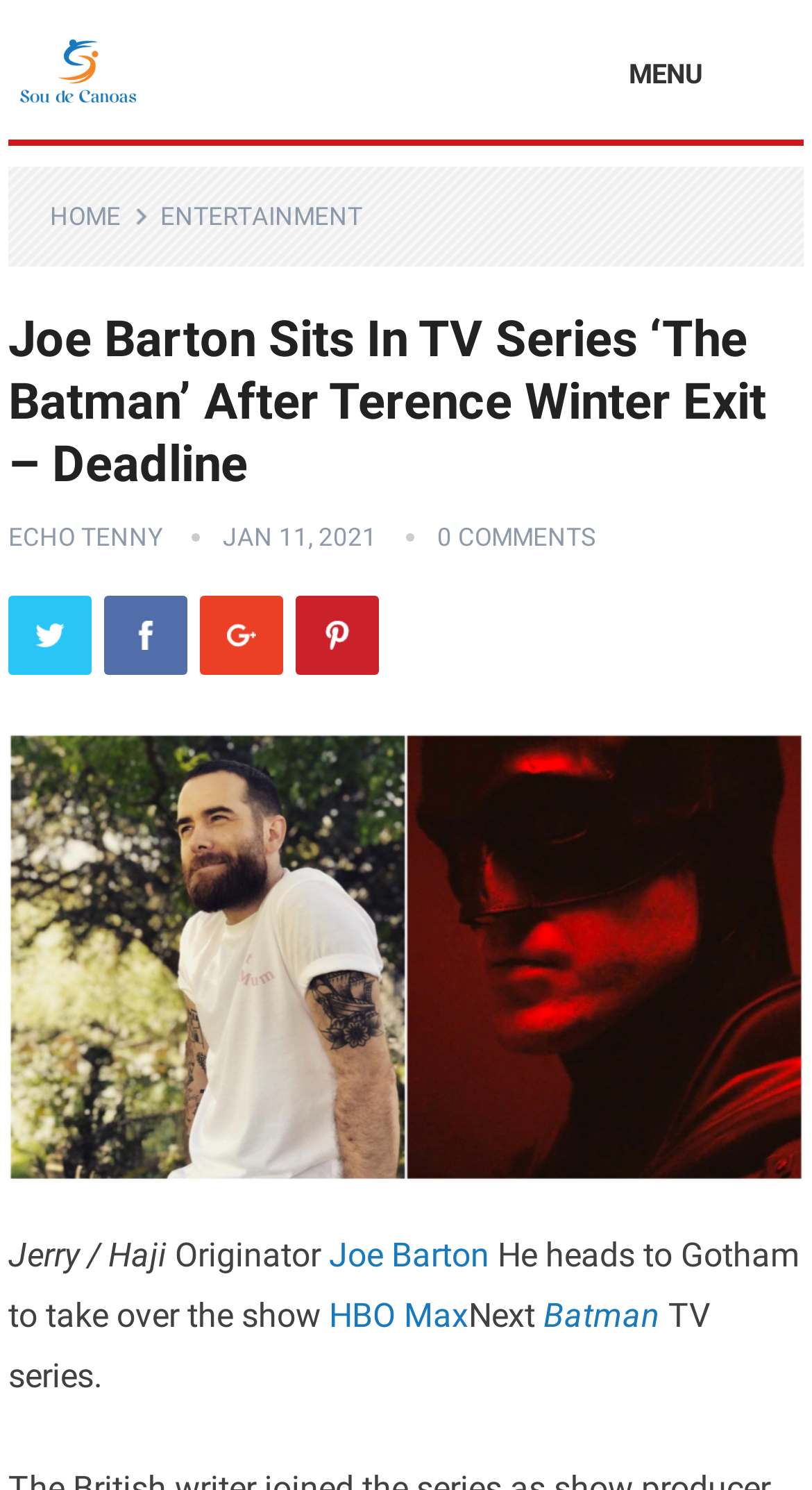What is the name of the platform where the Batman TV series will be shown?
Please look at the screenshot and answer in one word or a short phrase.

HBO Max